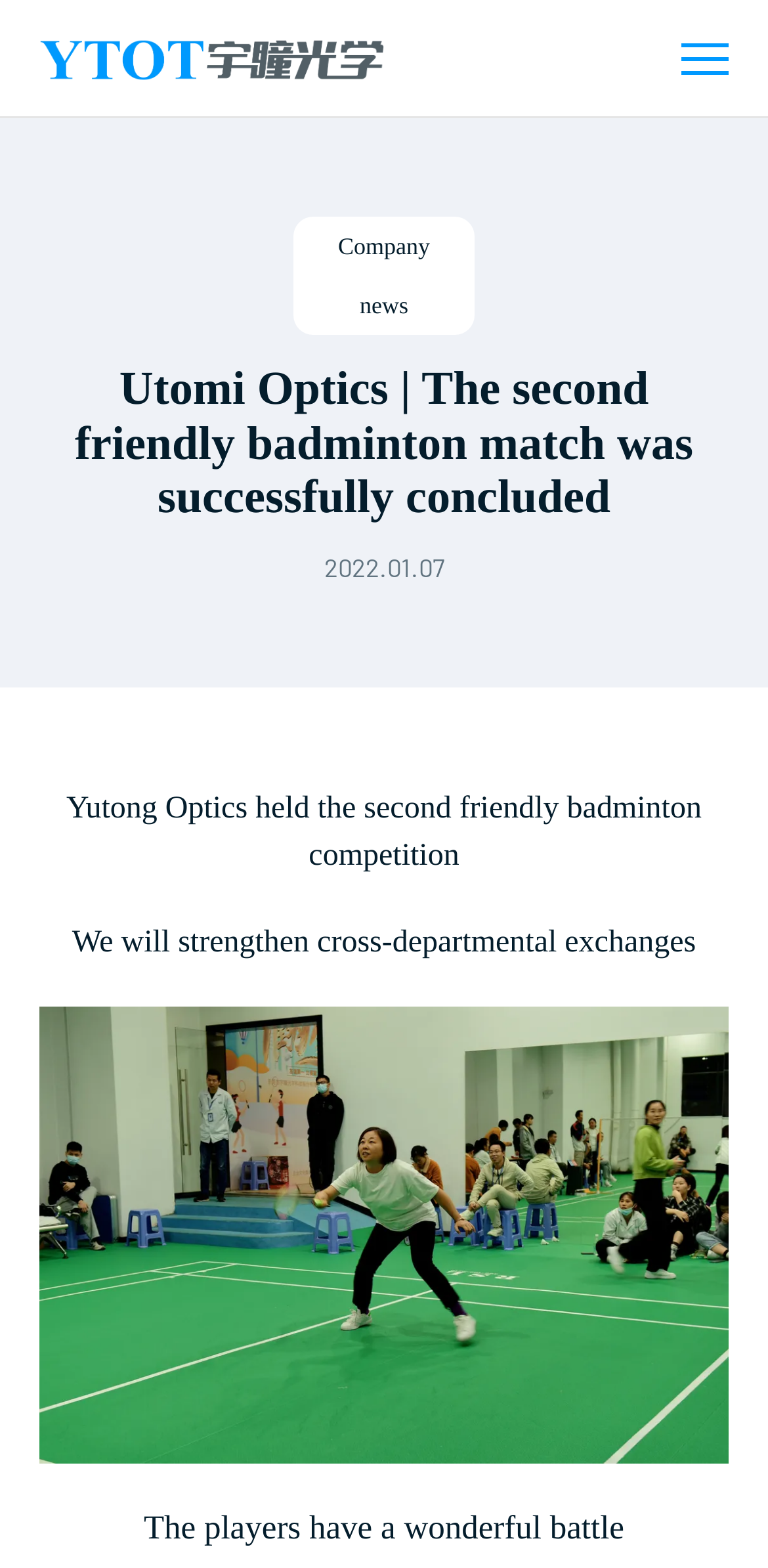Provide your answer in one word or a succinct phrase for the question: 
What is the topic of the news article mentioned on the webpage?

Badminton match